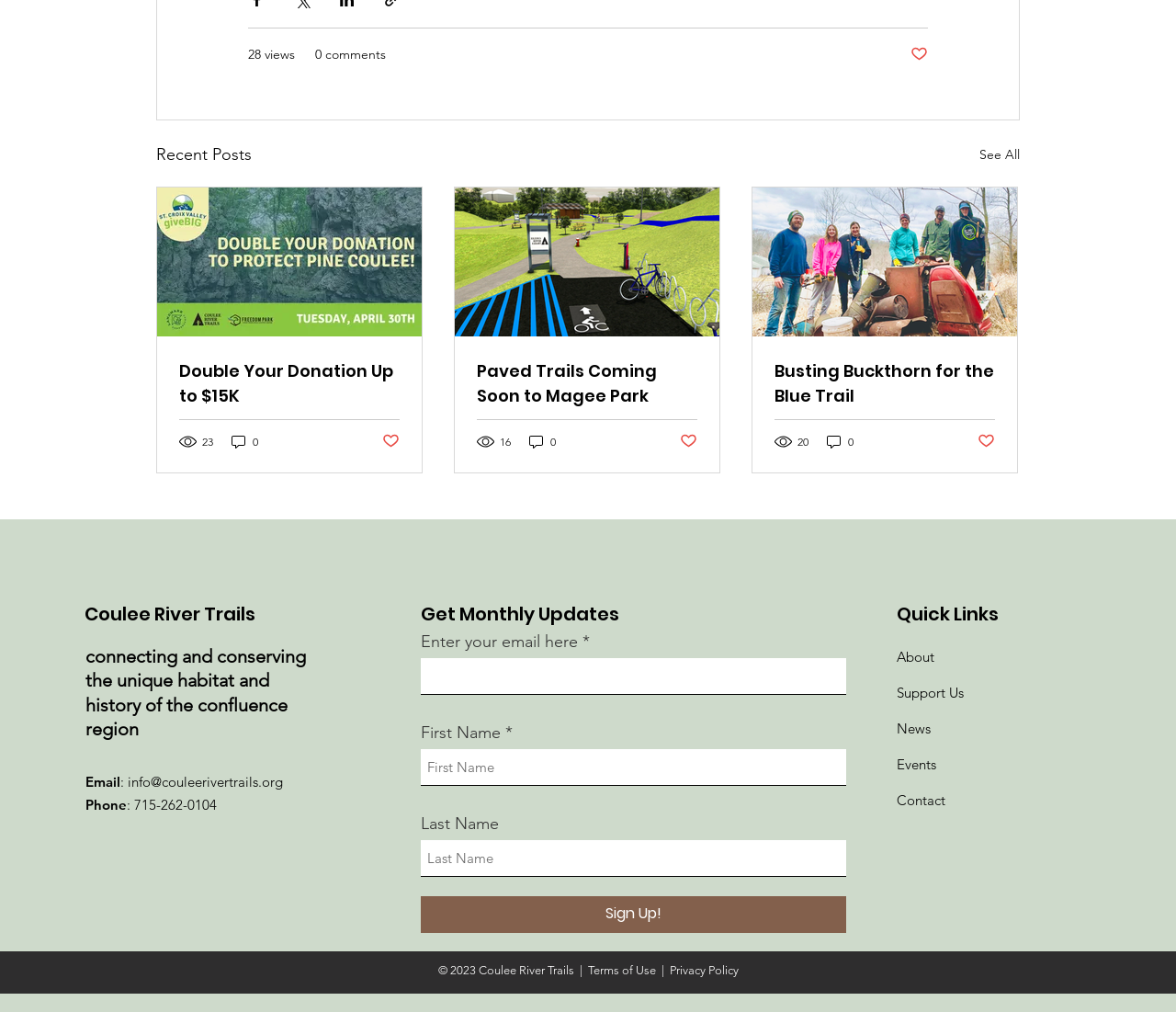Specify the bounding box coordinates of the area that needs to be clicked to achieve the following instruction: "Click the 'Post not marked as liked' button".

[0.774, 0.044, 0.789, 0.063]